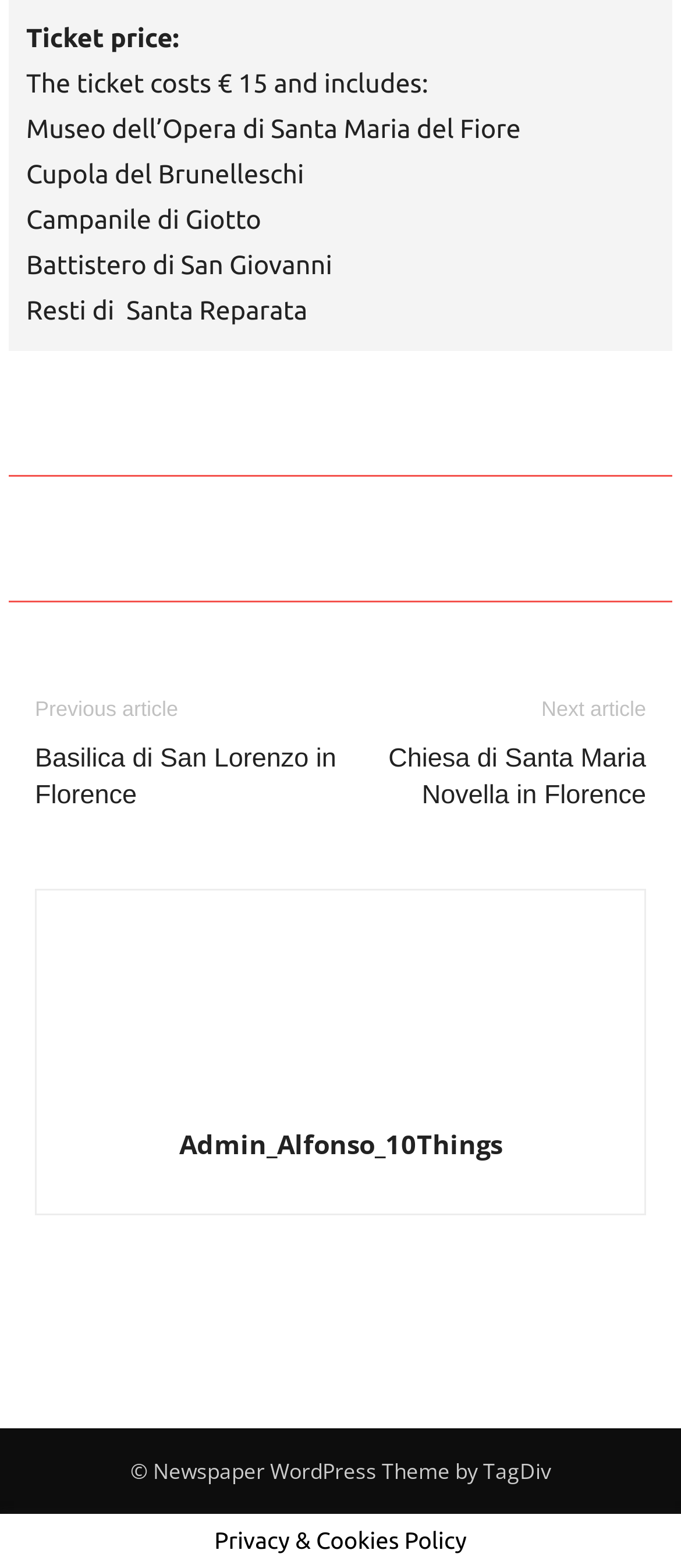What are the attractions included in the ticket?
Can you provide an in-depth and detailed response to the question?

The text 'The ticket costs € 15 and includes:' is followed by a list of attractions, which are Museo dell’Opera di Santa Maria del Fiore, Cupola del Brunelleschi, Campanile di Giotto, Battistero di San Giovanni, and Resti di Santa Reparata.